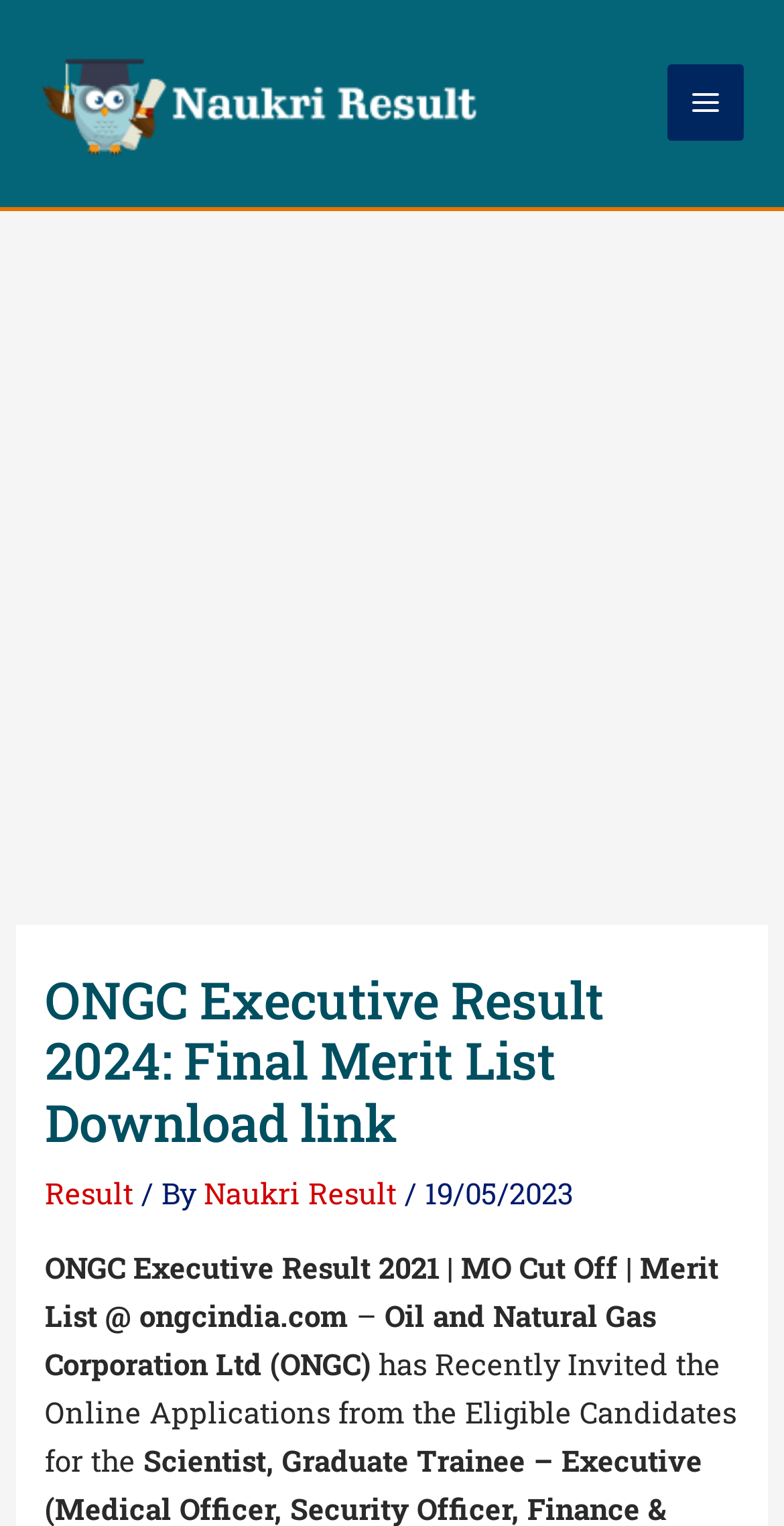What is the purpose of the online application mentioned on the webpage?
Answer the question with as much detail as you can, using the image as a reference.

The webpage mentions that the organization 'has Recently Invited the Online Applications from the Eligible Candidates for the' and then mentions the post as 'Executive' in the static text element with bounding box coordinates [0.058, 0.882, 0.94, 0.97].